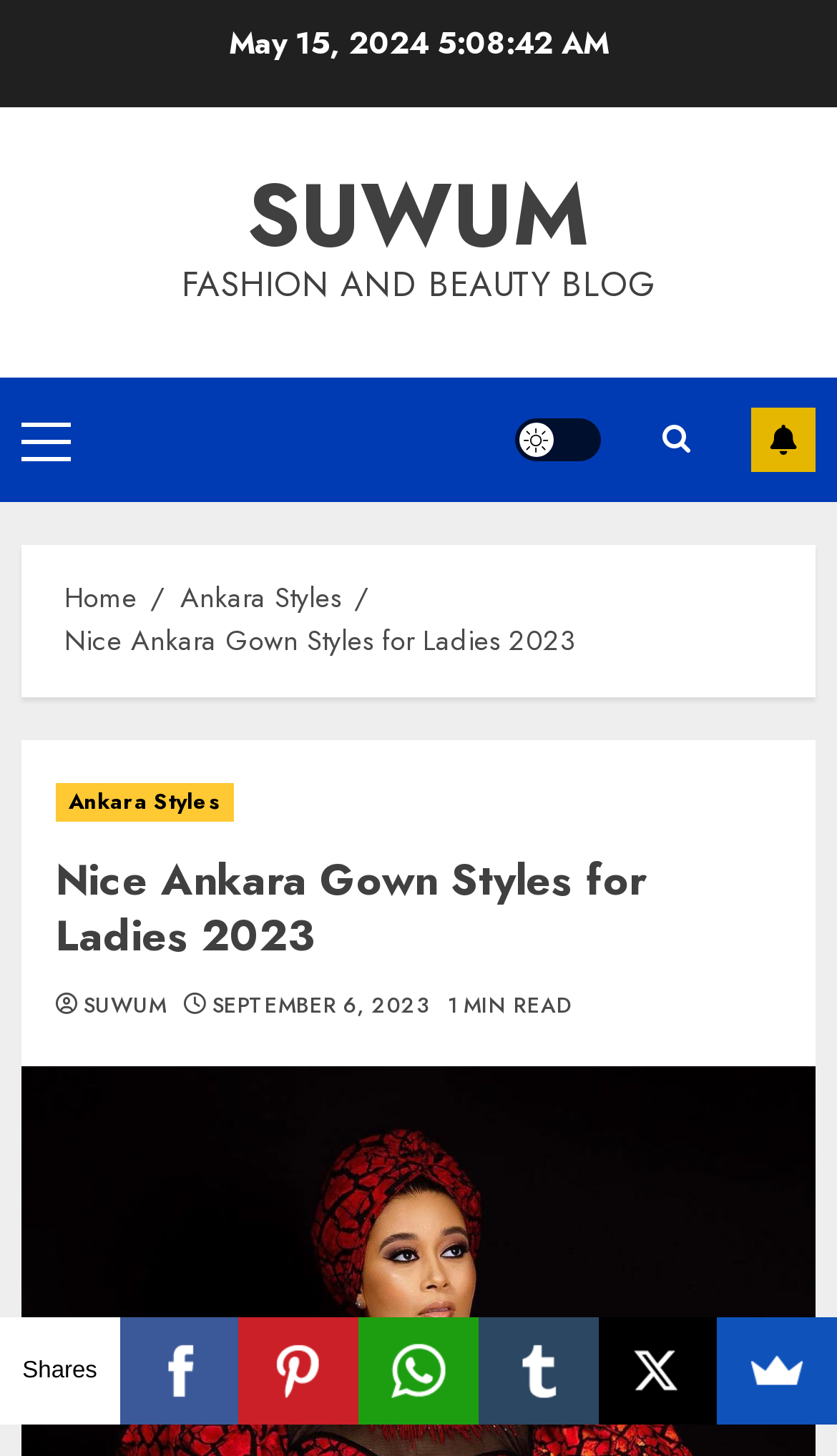Describe all visible elements and their arrangement on the webpage.

This webpage is about Nice Ankara Gown Styles for Ladies in 2023. At the top, there is a date "May 15, 2024" and a link to the website "SUWUM" with a description "FASHION AND BEAUTY BLOG". Below that, there is a primary menu and a light/dark button on the right side. On the top right corner, there is a subscribe button.

The main content of the webpage is a blog post about Ankara gown styles, with a heading "Nice Ankara Gown Styles for Ladies 2023" and a subheading "Ankara Styles". The post has a read time of "1 MIN READ" and is dated "SEPTEMBER 6, 2023". There are also links to share the post on various social media platforms, including Facebook, Pinterest, WhatsApp, Tumblr, and X, each with its corresponding icon.

At the bottom of the page, there is a section with links to share the post, labeled "Shares". The webpage also has a navigation section with breadcrumbs, showing the path "Home > Ankara Styles > Nice Ankara Gown Styles for Ladies 2023".